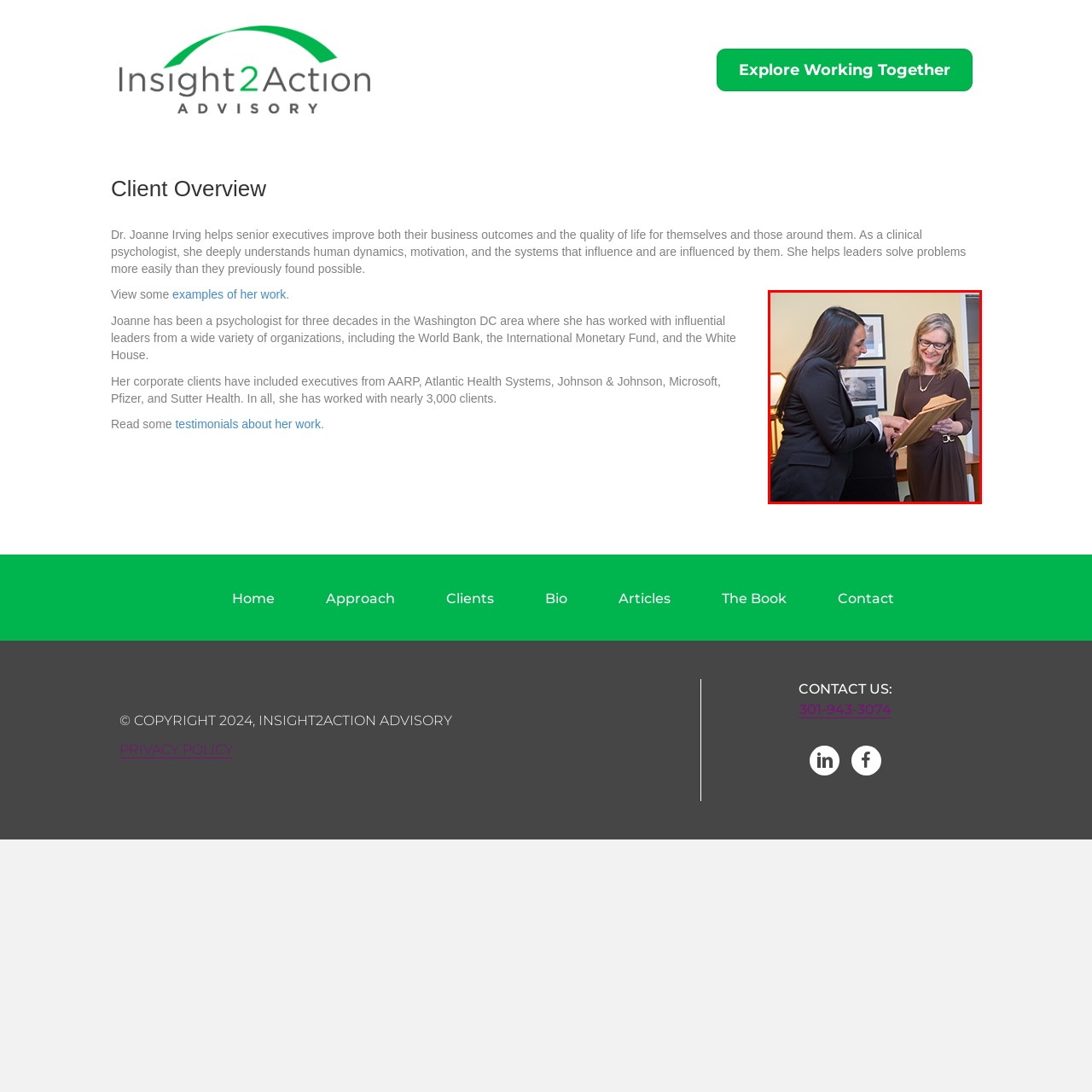What is the woman on the right looking at?
Study the image within the red bounding box and deliver a detailed answer.

According to the caption, the woman on the right is looking attentively at a document held by her, suggesting that she is engaged in a collaborative discussion with the woman on the left.